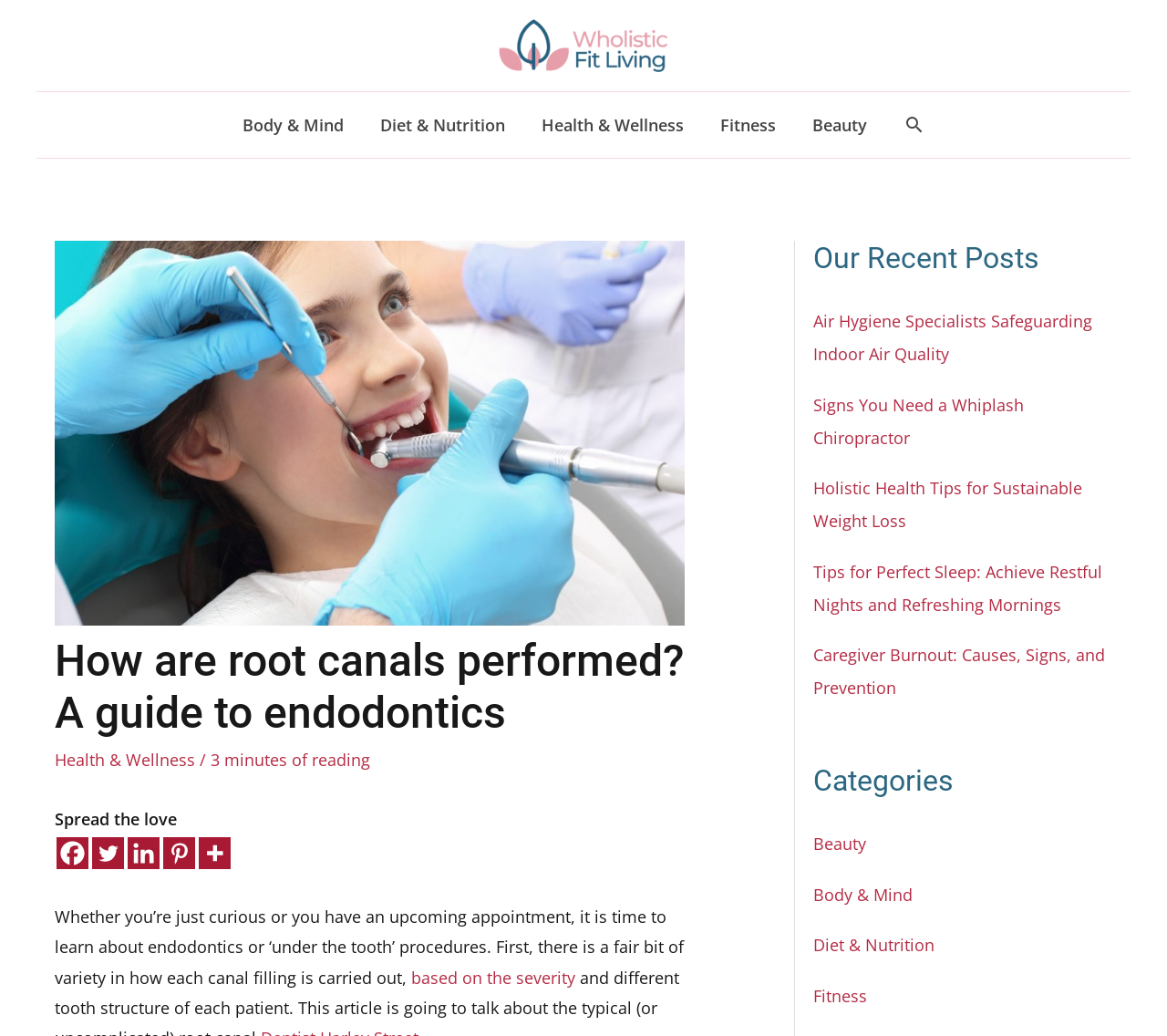Kindly determine the bounding box coordinates for the clickable area to achieve the given instruction: "Click on the logo".

[0.422, 0.032, 0.578, 0.053]